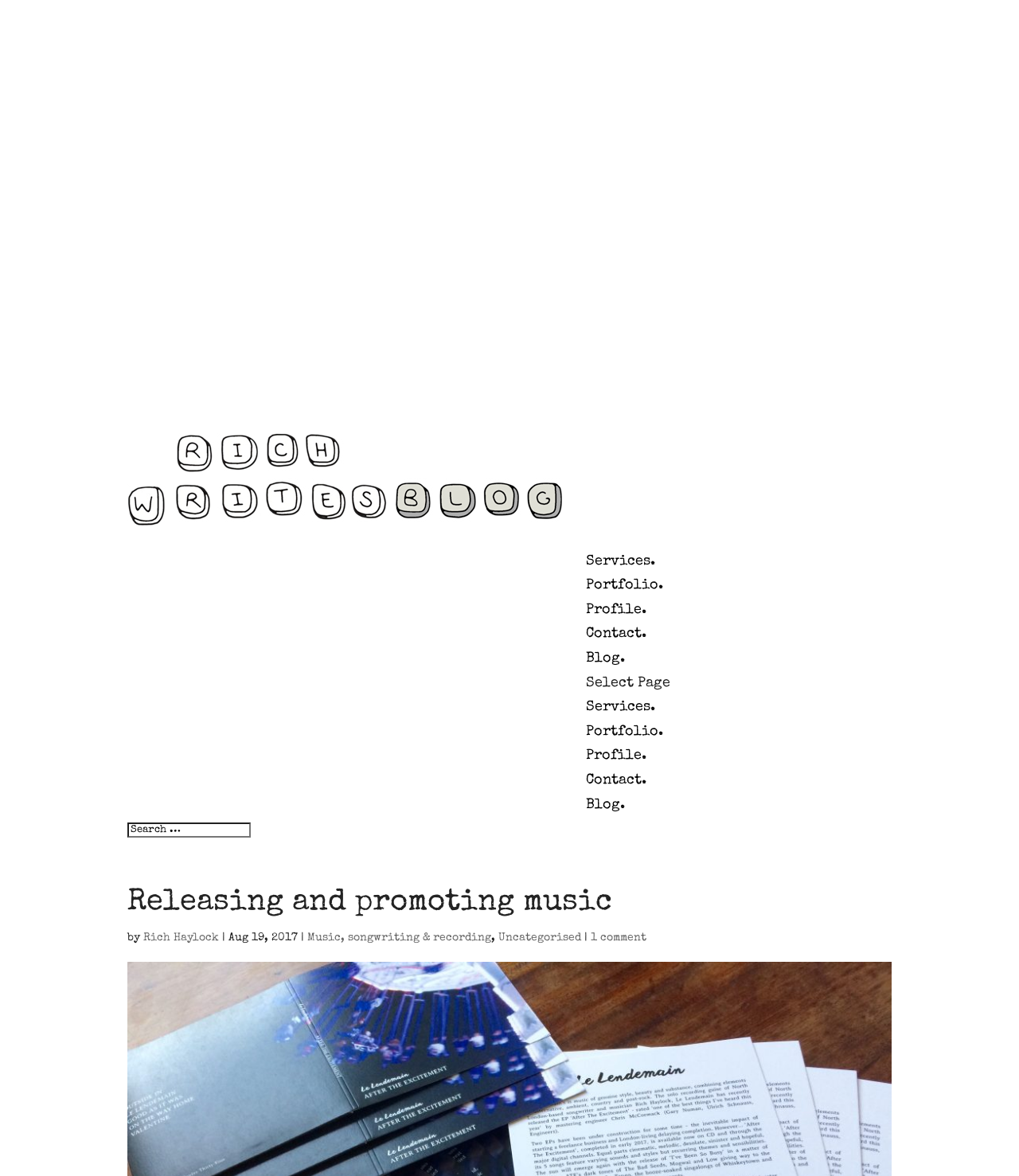Look at the image and answer the question in detail:
What is the name of the website?

The name of the website can be determined by looking at the top-left corner of the webpage, where the logo 'Rich Writes' is located, which is also a link.